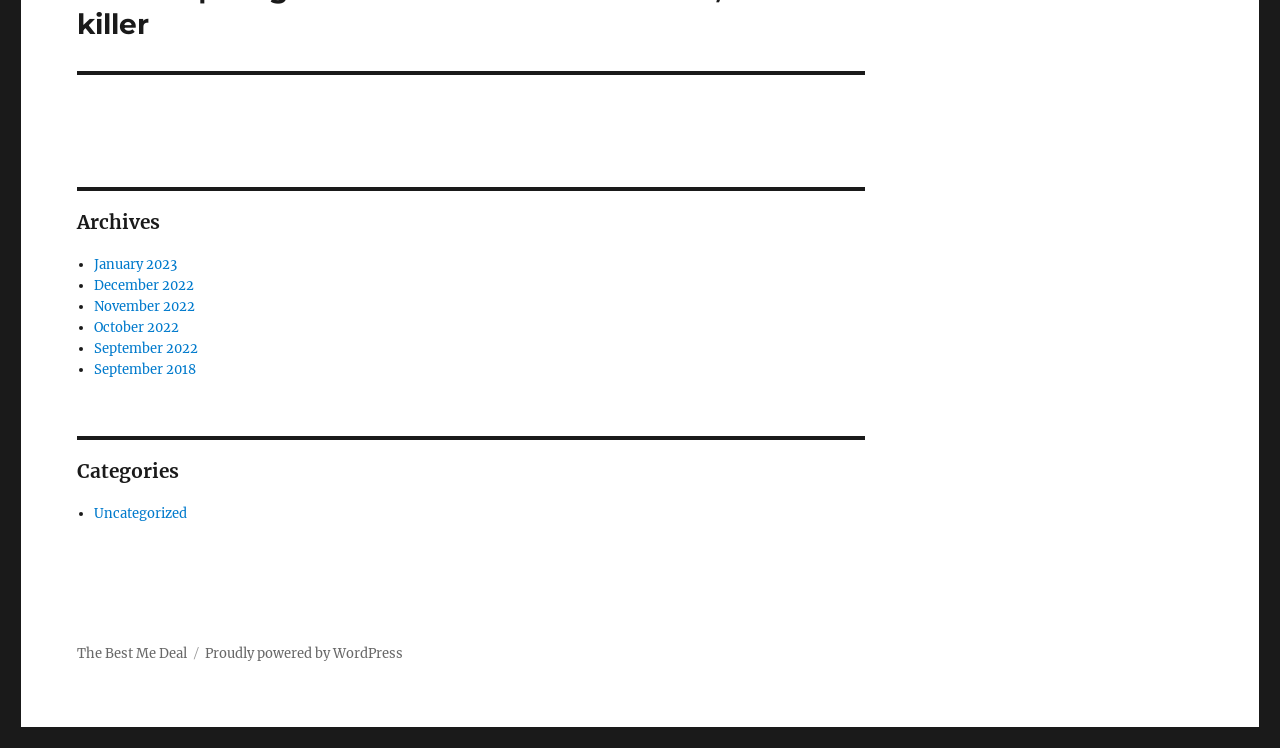Can you show the bounding box coordinates of the region to click on to complete the task described in the instruction: "Check the calendar for September 2021"?

None